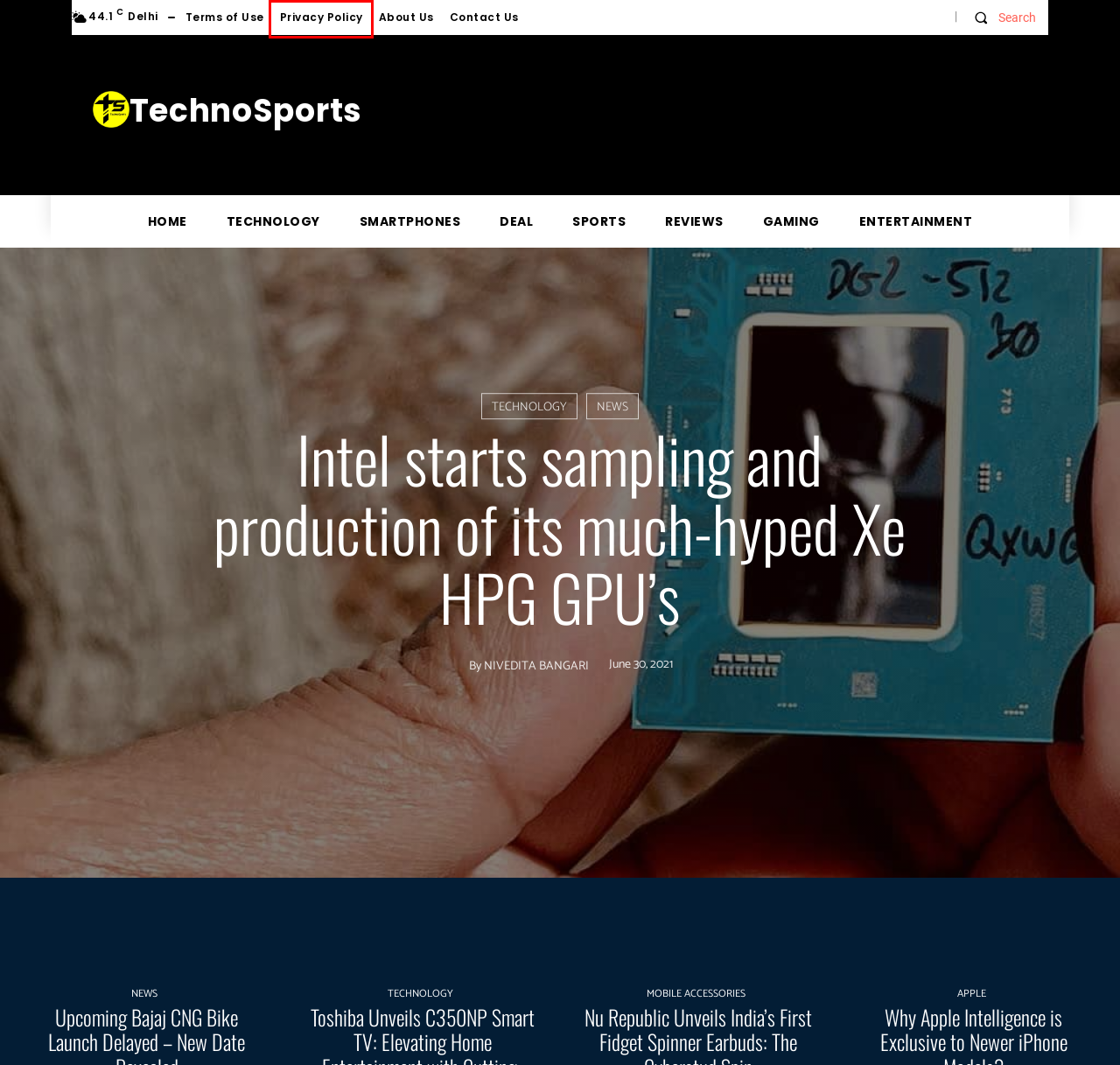You are provided with a screenshot of a webpage that includes a red rectangle bounding box. Please choose the most appropriate webpage description that matches the new webpage after clicking the element within the red bounding box. Here are the candidates:
A. About Us - TechnoSports Media Group
B. Gaming Archives - TechnoSports Media Group
C. Nivedita Bangari, Author at TechnoSports Media Group
D. Deal Archives - TechnoSports Media Group
E. Nu Republic Unveils India’s First Fidget Spinner Earbuds: The Cyberstud Spin
F. Privacy Policy - TechnoSports Media Group
G. Why Apple Intelligence is Exclusive to Newer iPhone Models?
H. Smartphone Archives - TechnoSports Media Group

F